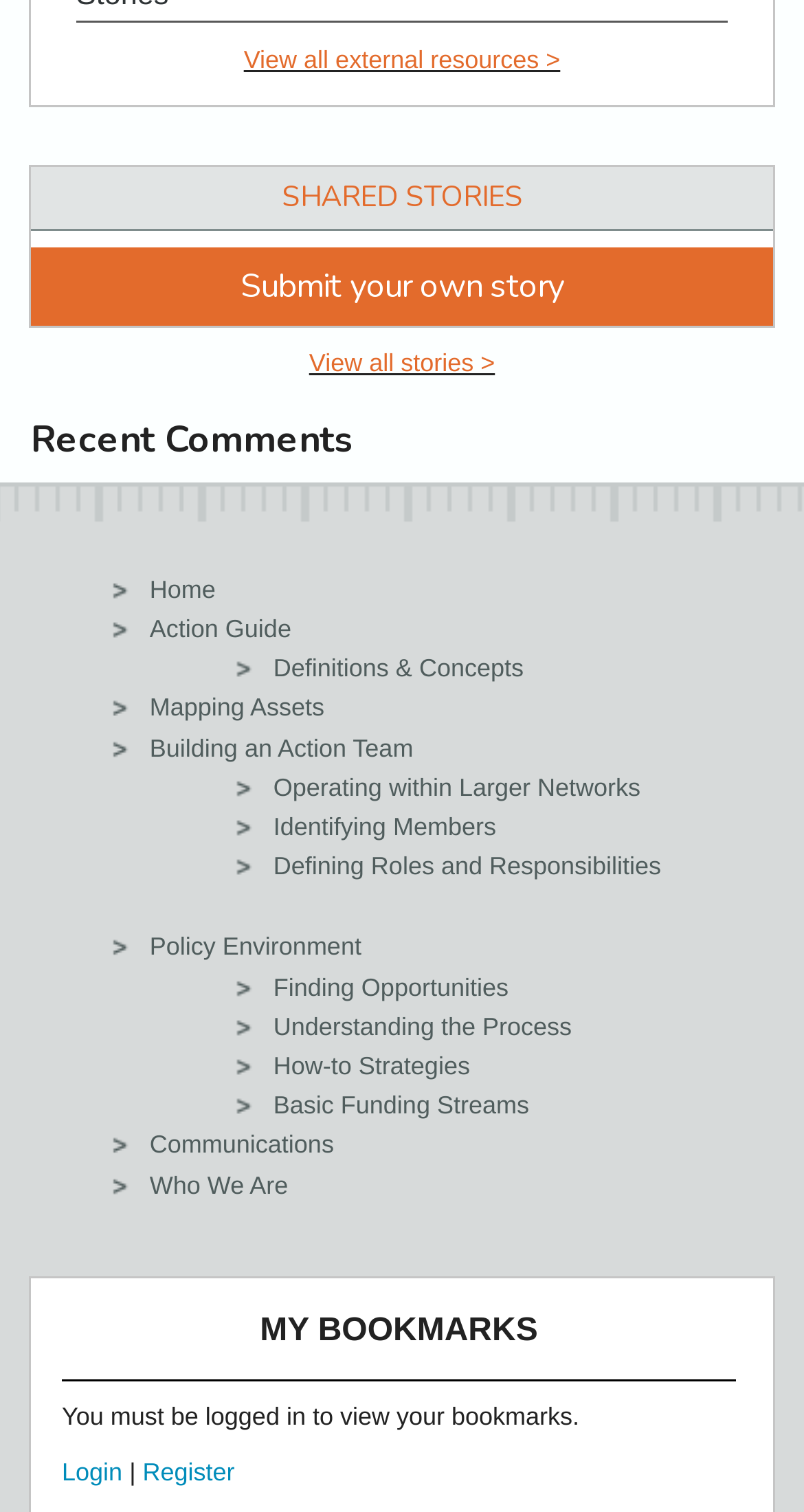How many sections are there on the webpage?
Look at the image and answer the question using a single word or phrase.

3